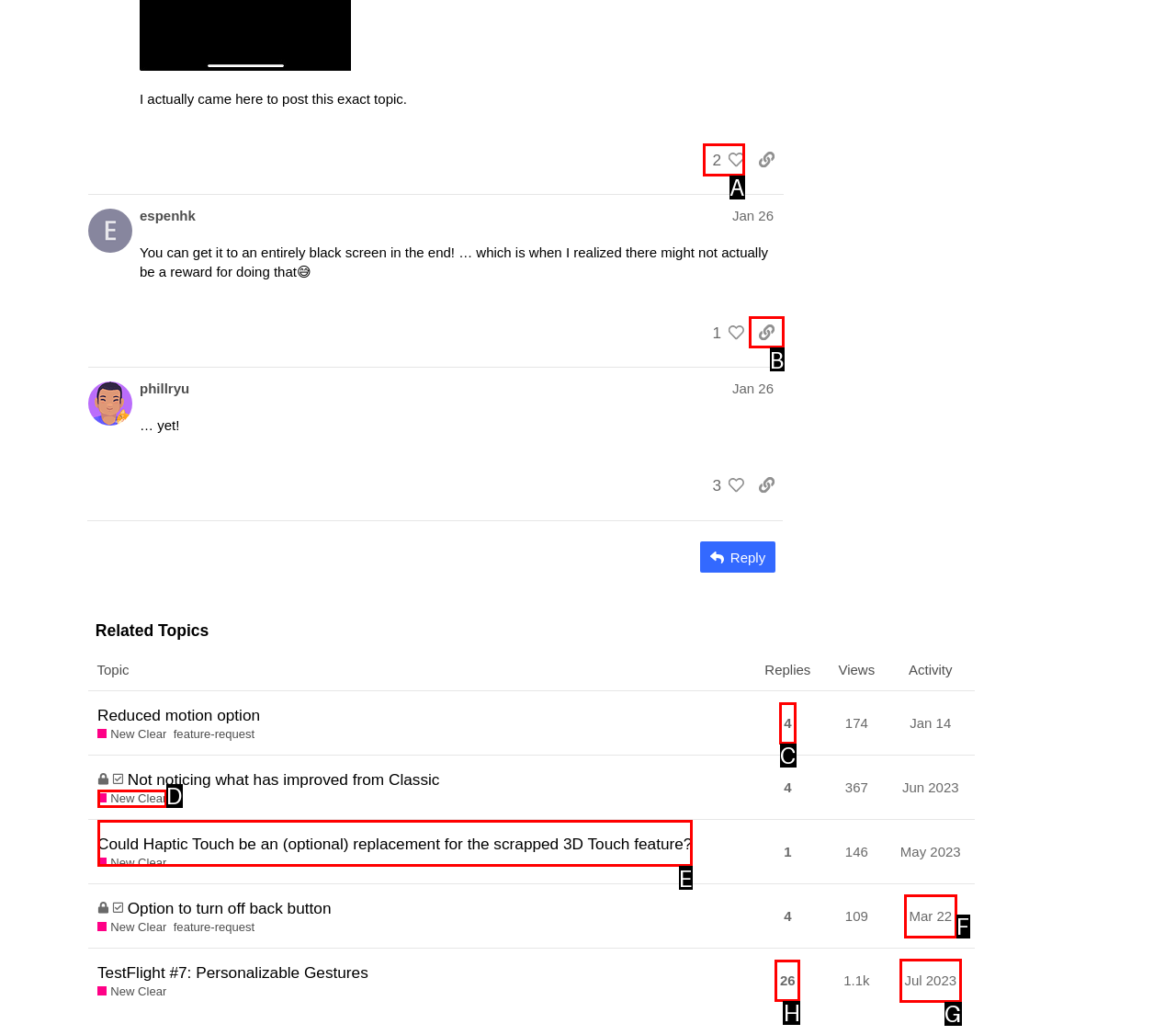Select the HTML element that matches the description: New Clear
Respond with the letter of the correct choice from the given options directly.

D